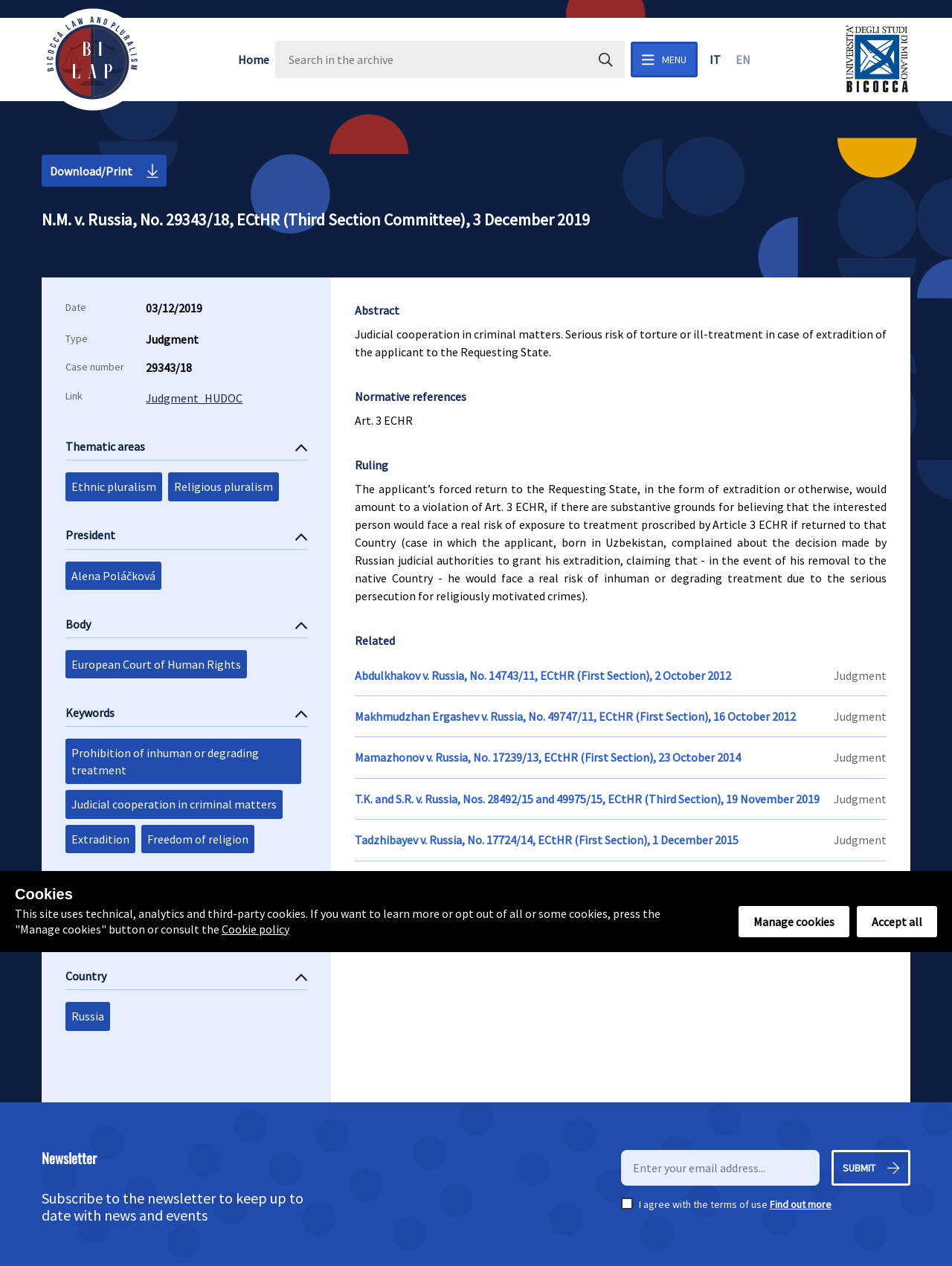What is the main title displayed on this webpage?

N.M. v. Russia, No. 29343/18, ECtHR (Third Section Committee), 3 December 2019